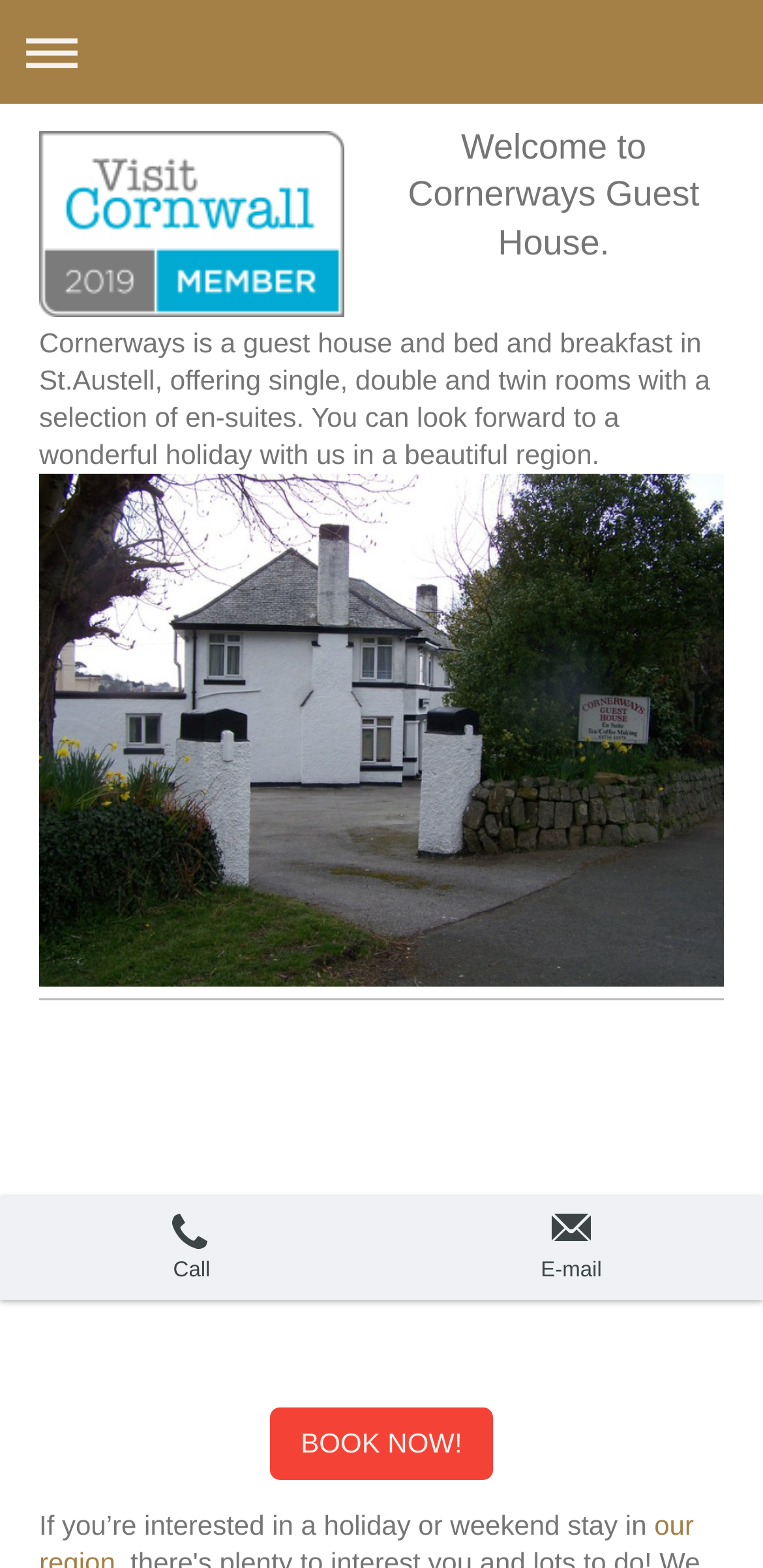What can be booked on this website?
Please elaborate on the answer to the question with detailed information.

The presence of a 'BOOK NOW!' link on the webpage suggests that users can book a room on this website. This link is likely to be a call-to-action for users to make a reservation.